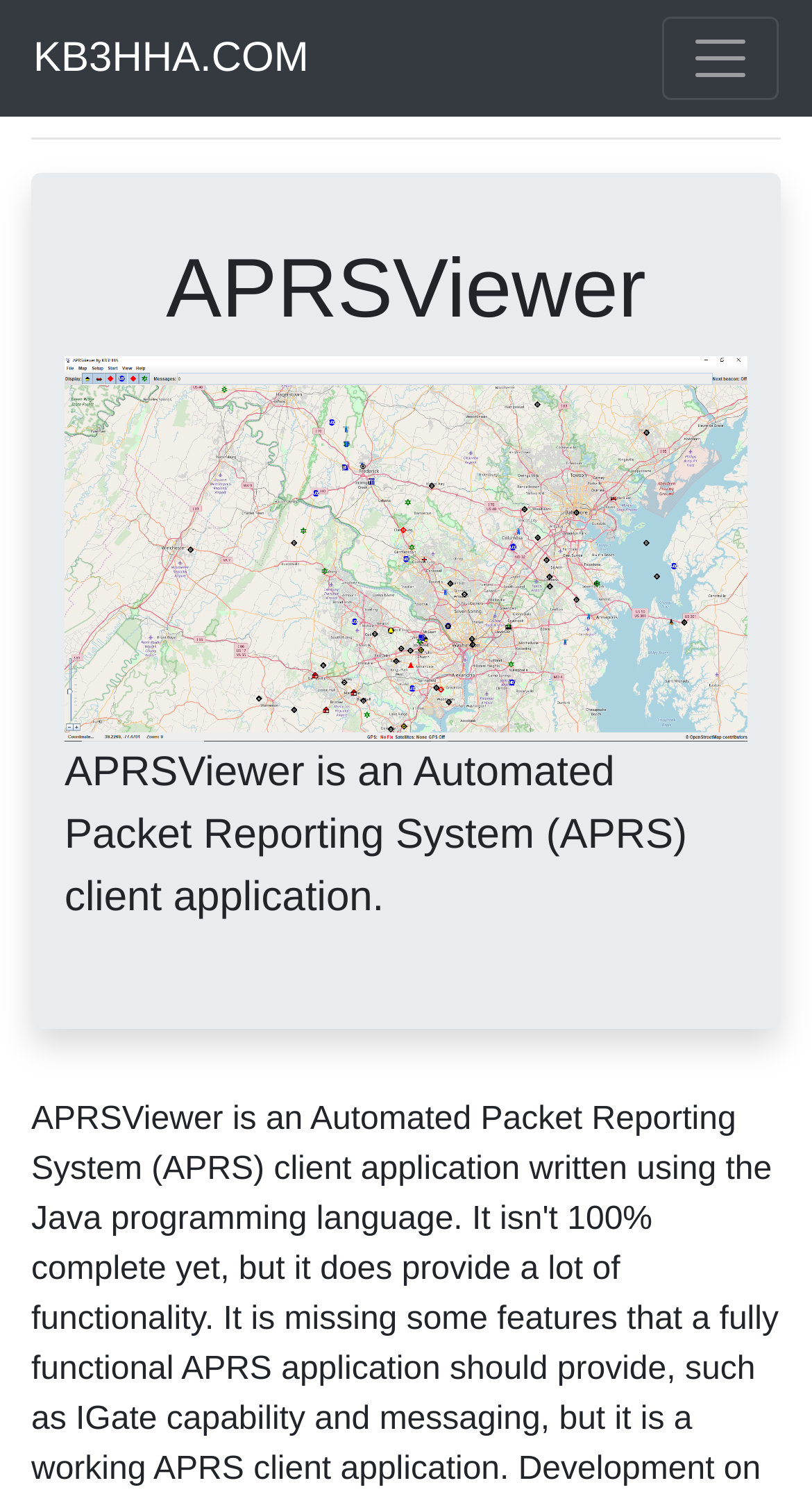Predict the bounding box for the UI component with the following description: "parent_node: KB3HHA.COM aria-label="Toggle navigation"".

[0.815, 0.011, 0.959, 0.067]